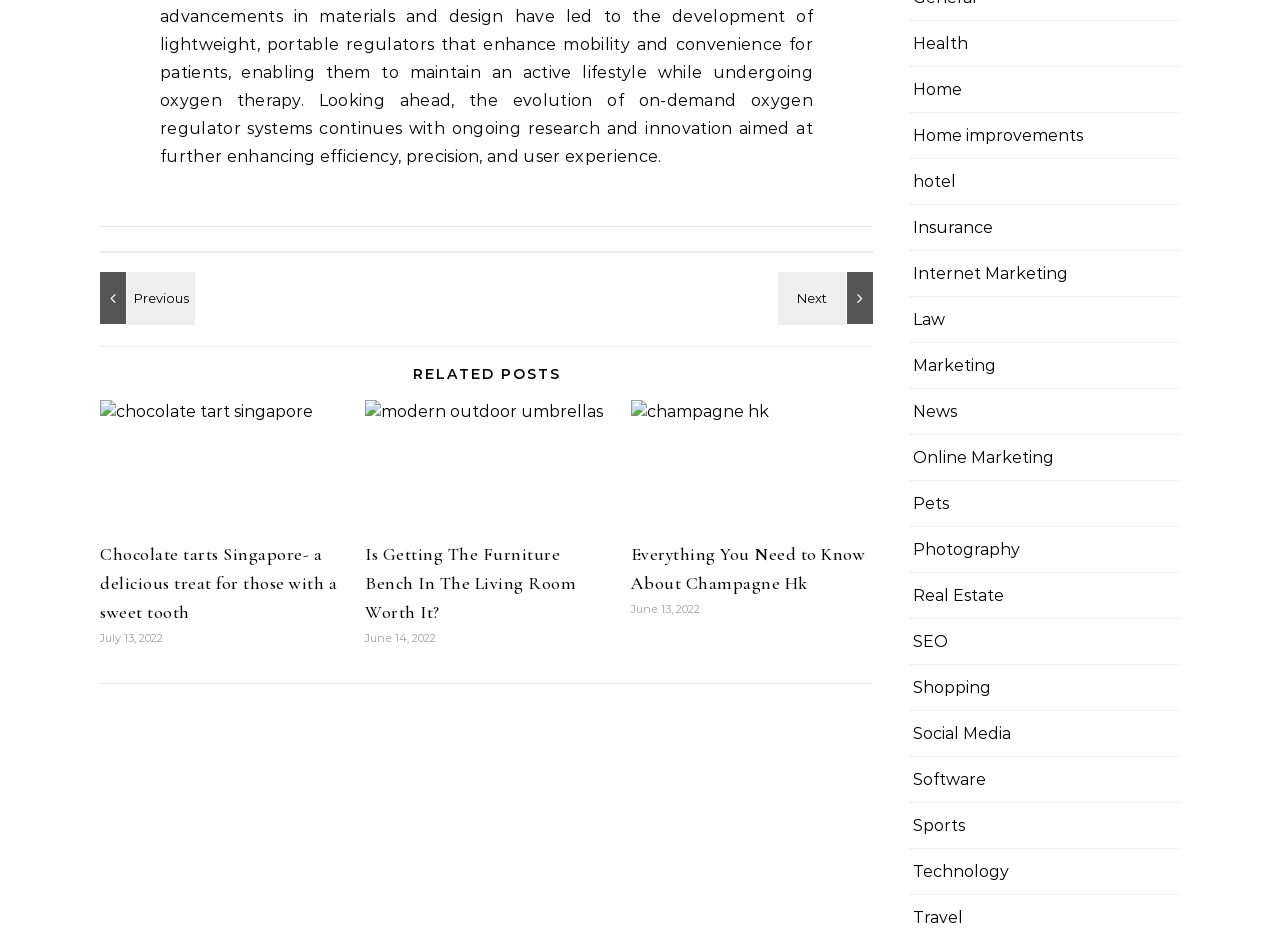Examine the image and give a thorough answer to the following question:
What is the date of the 'Chocolate tarts Singapore' post?

I found the date 'July 13, 2022' next to the 'Chocolate tarts Singapore' heading, which indicates the date of the post.